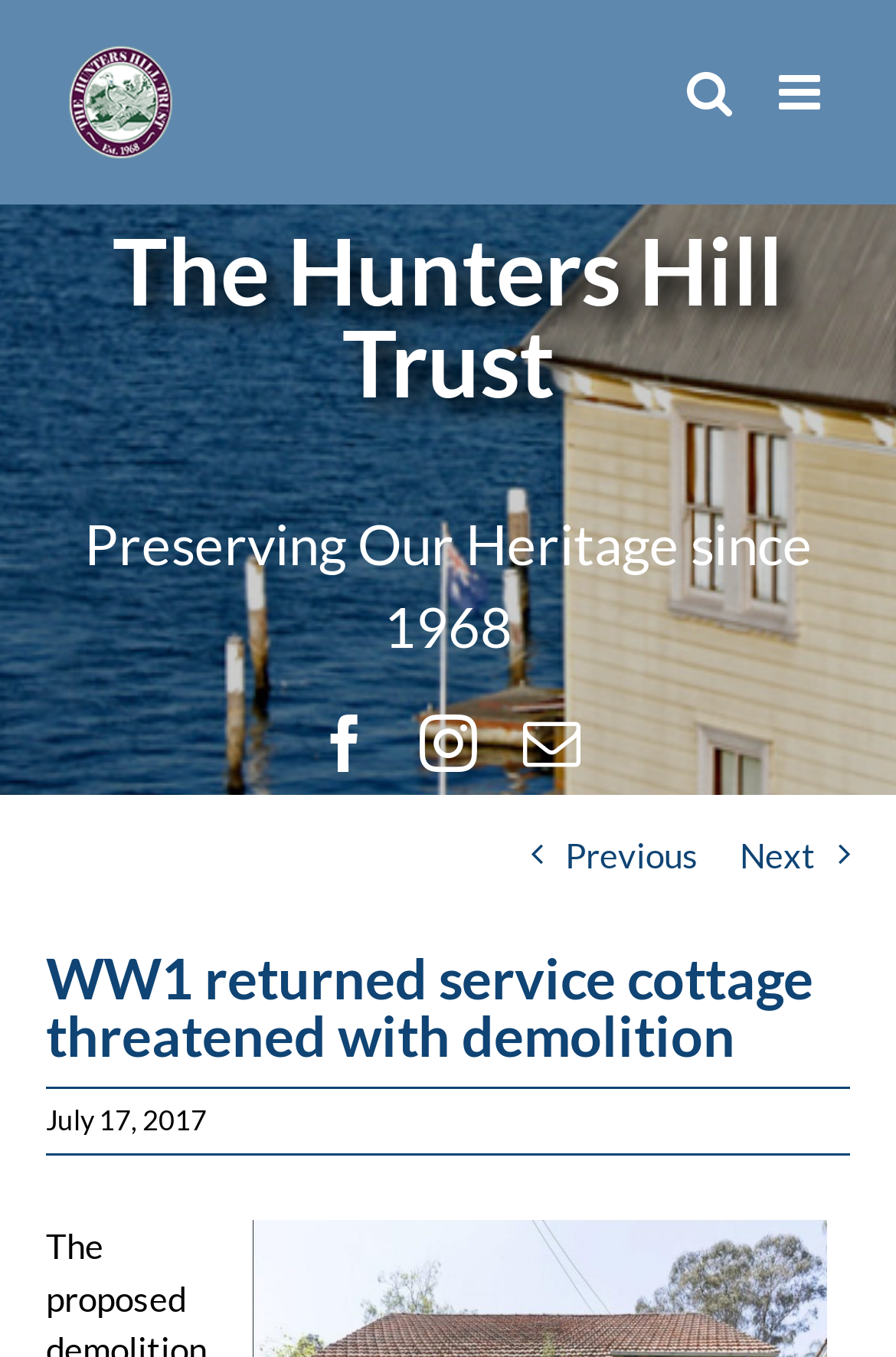Identify the bounding box coordinates of the clickable section necessary to follow the following instruction: "Read about WW1 returned service cottage threatened with demolition". The coordinates should be presented as four float numbers from 0 to 1, i.e., [left, top, right, bottom].

[0.051, 0.701, 0.949, 0.784]